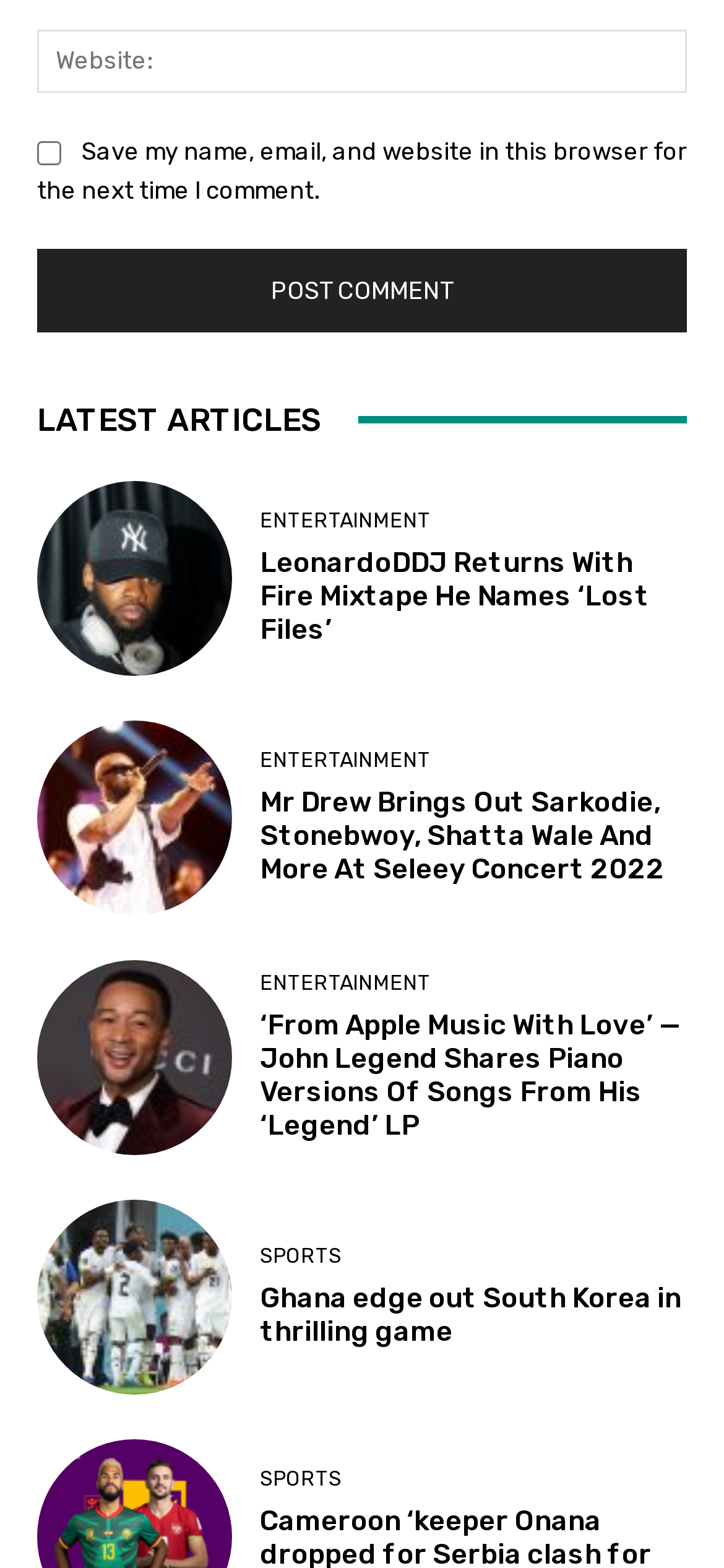Please reply to the following question with a single word or a short phrase:
What is the category of the article 'Ghana edge out South Korea in thrilling game'?

SPORTS